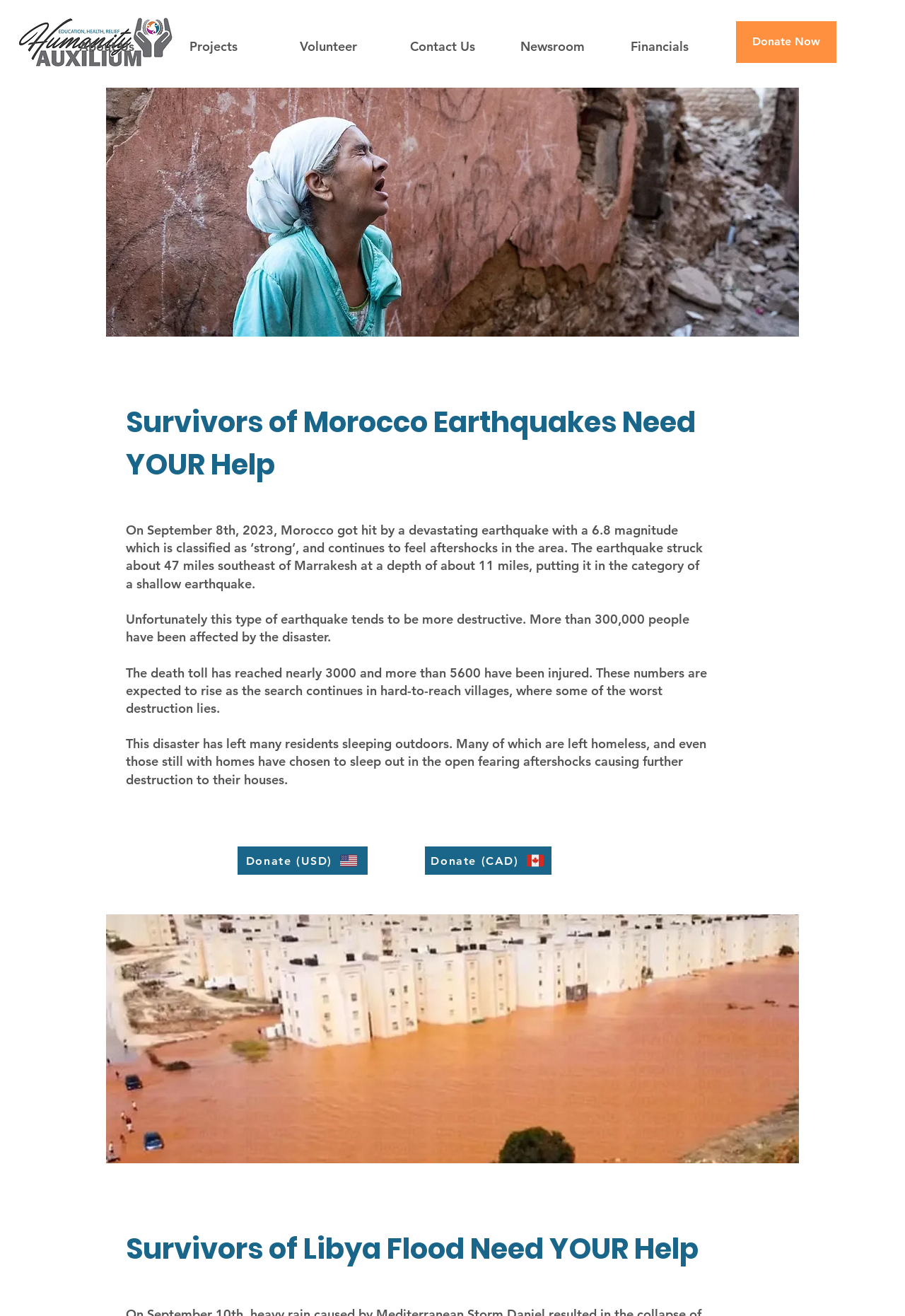Give a concise answer using only one word or phrase for this question:
What is the organization's name?

Humanity Auxilium